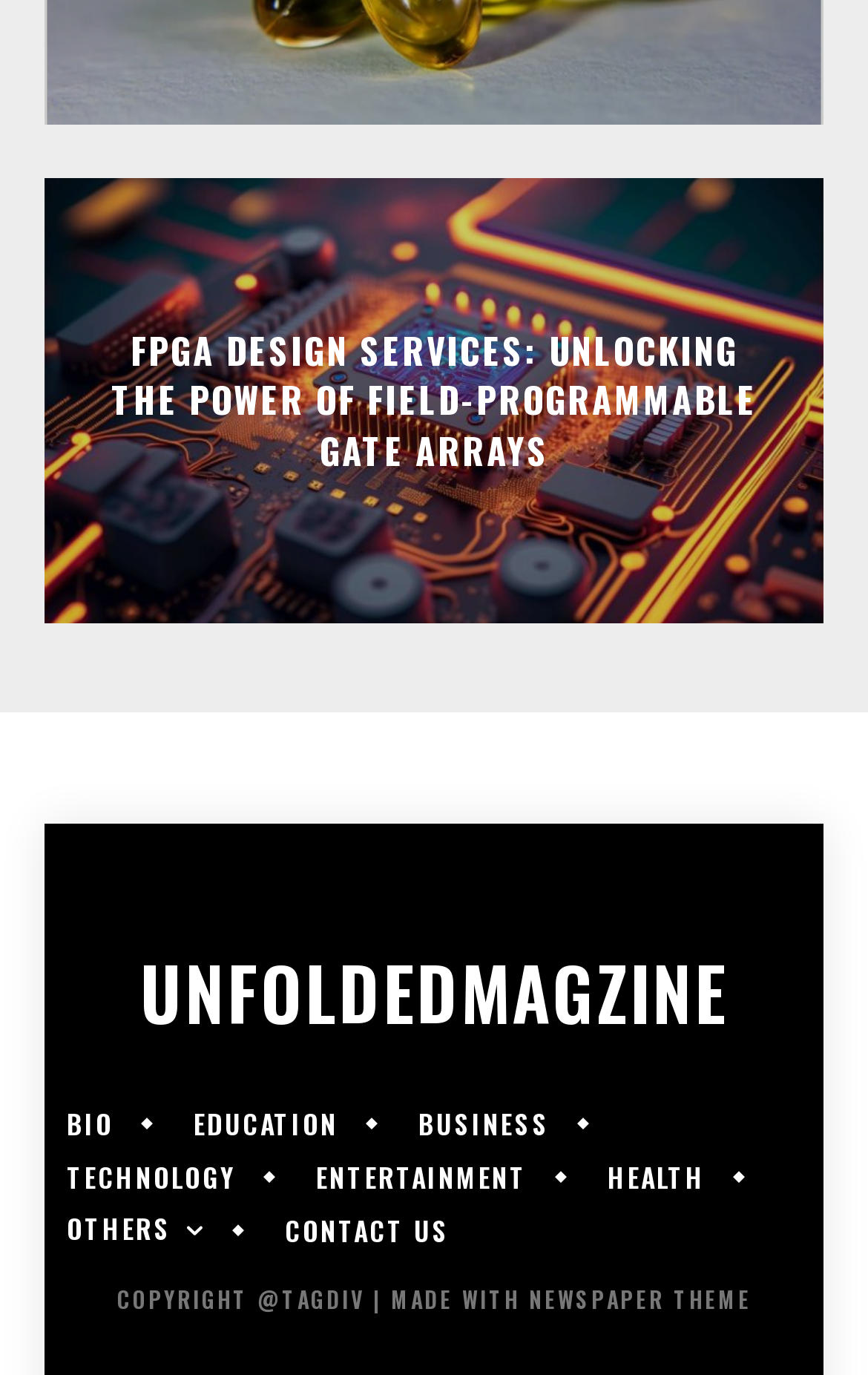Please specify the bounding box coordinates in the format (top-left x, top-left y, bottom-right x, bottom-right y), with values ranging from 0 to 1. Identify the bounding box for the UI component described as follows: Education

[0.197, 0.808, 0.415, 0.828]